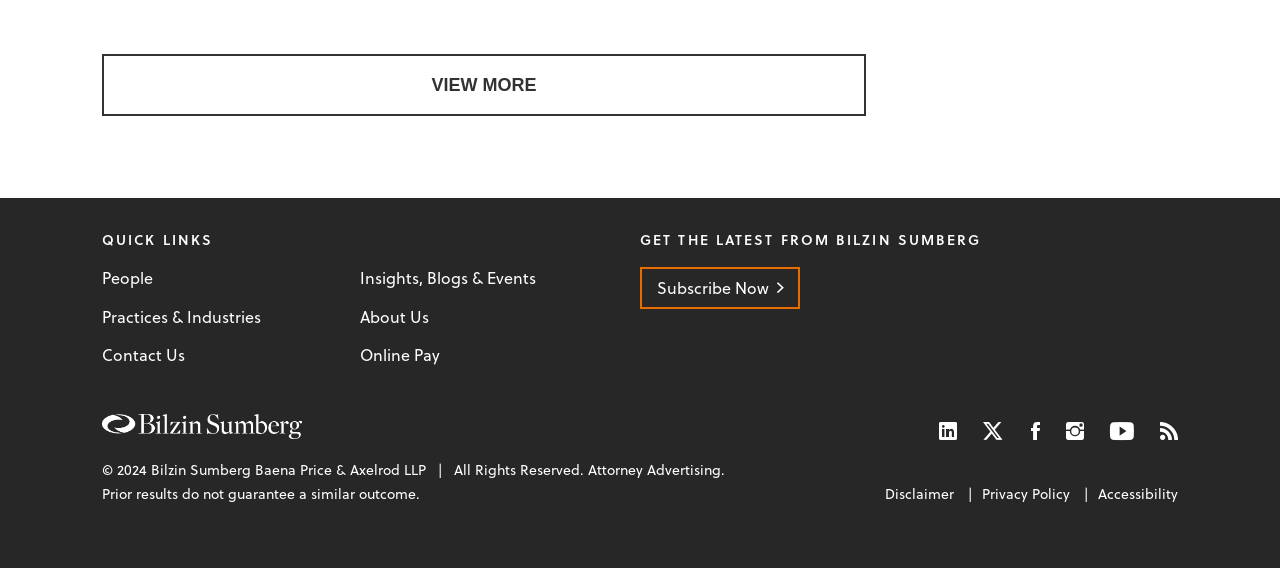Please give a concise answer to this question using a single word or phrase: 
How many links are there in the 'QUICK LINKS' section?

5